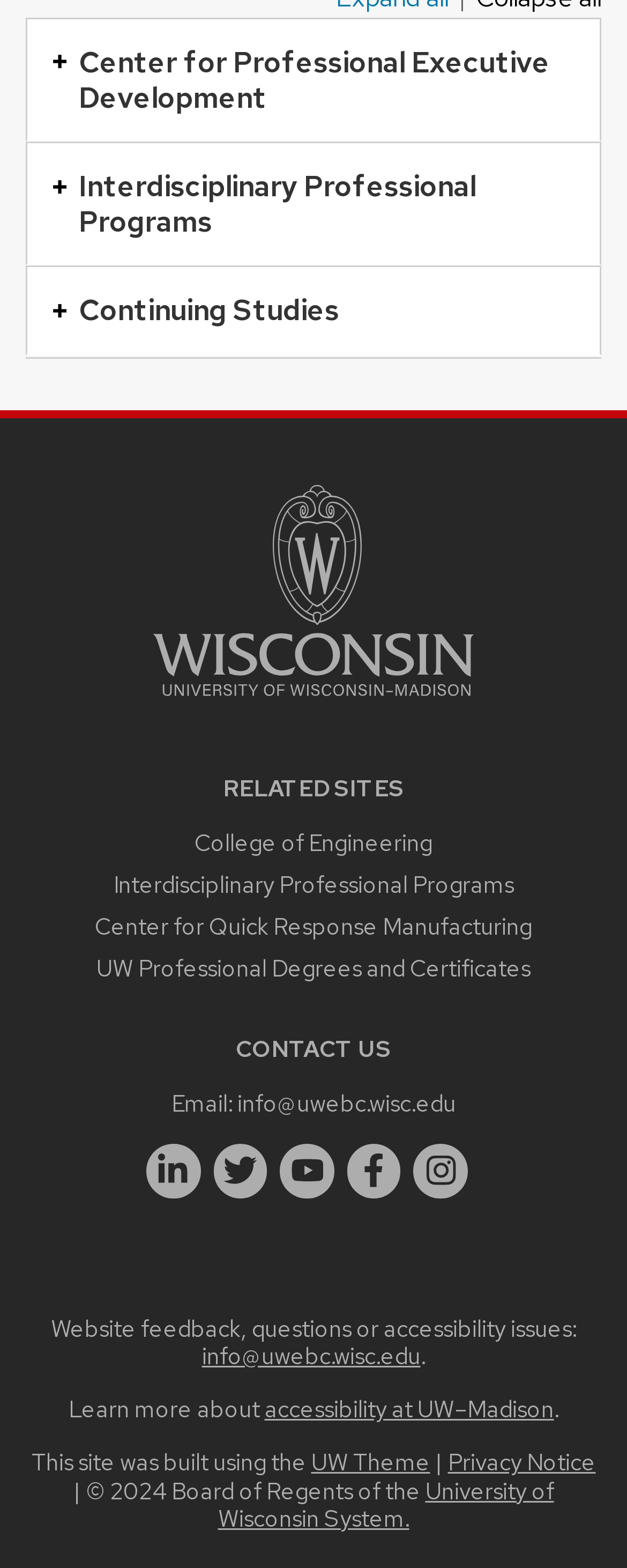What is the name of the center at the top of the page?
Answer the question based on the image using a single word or a brief phrase.

Center for Professional Executive Development